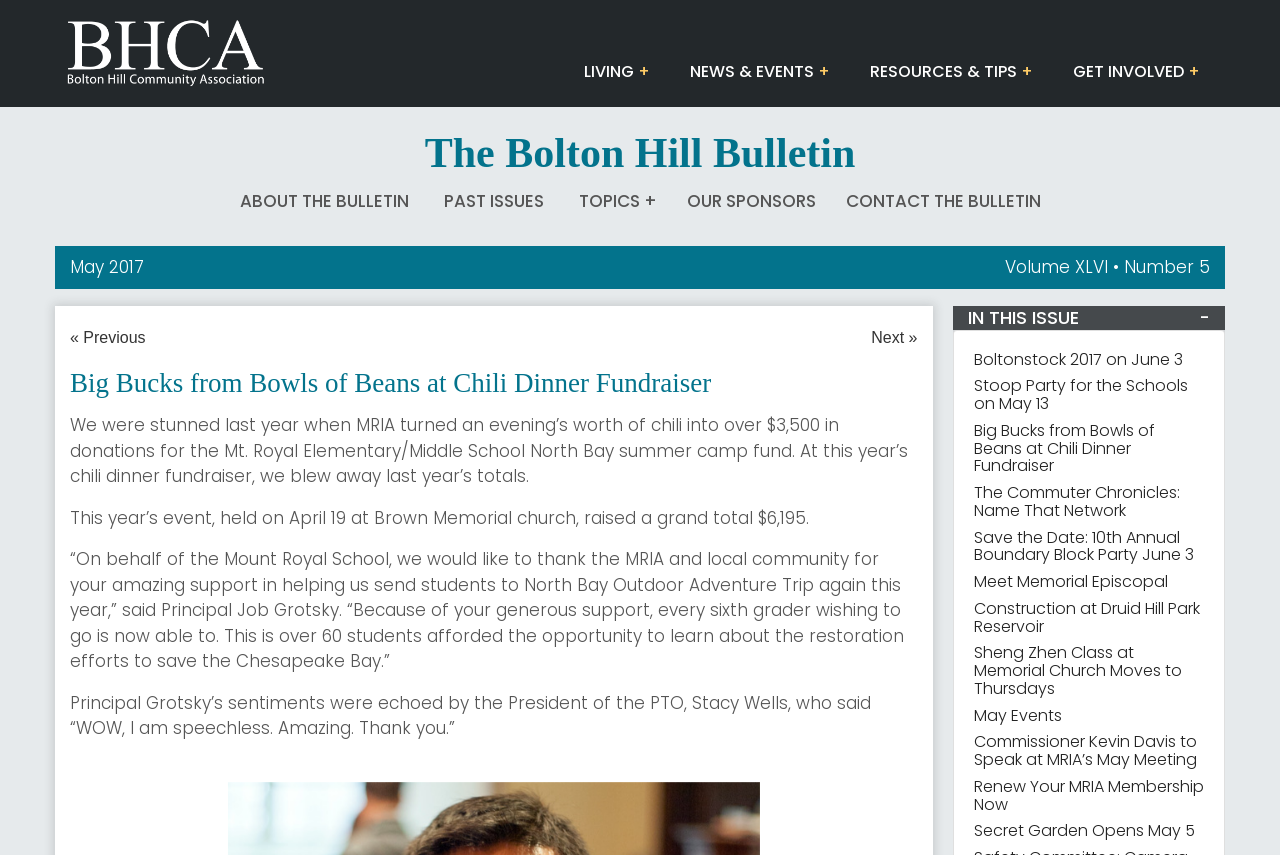Please identify the bounding box coordinates of where to click in order to follow the instruction: "Learn about past issues".

[0.346, 0.221, 0.425, 0.249]